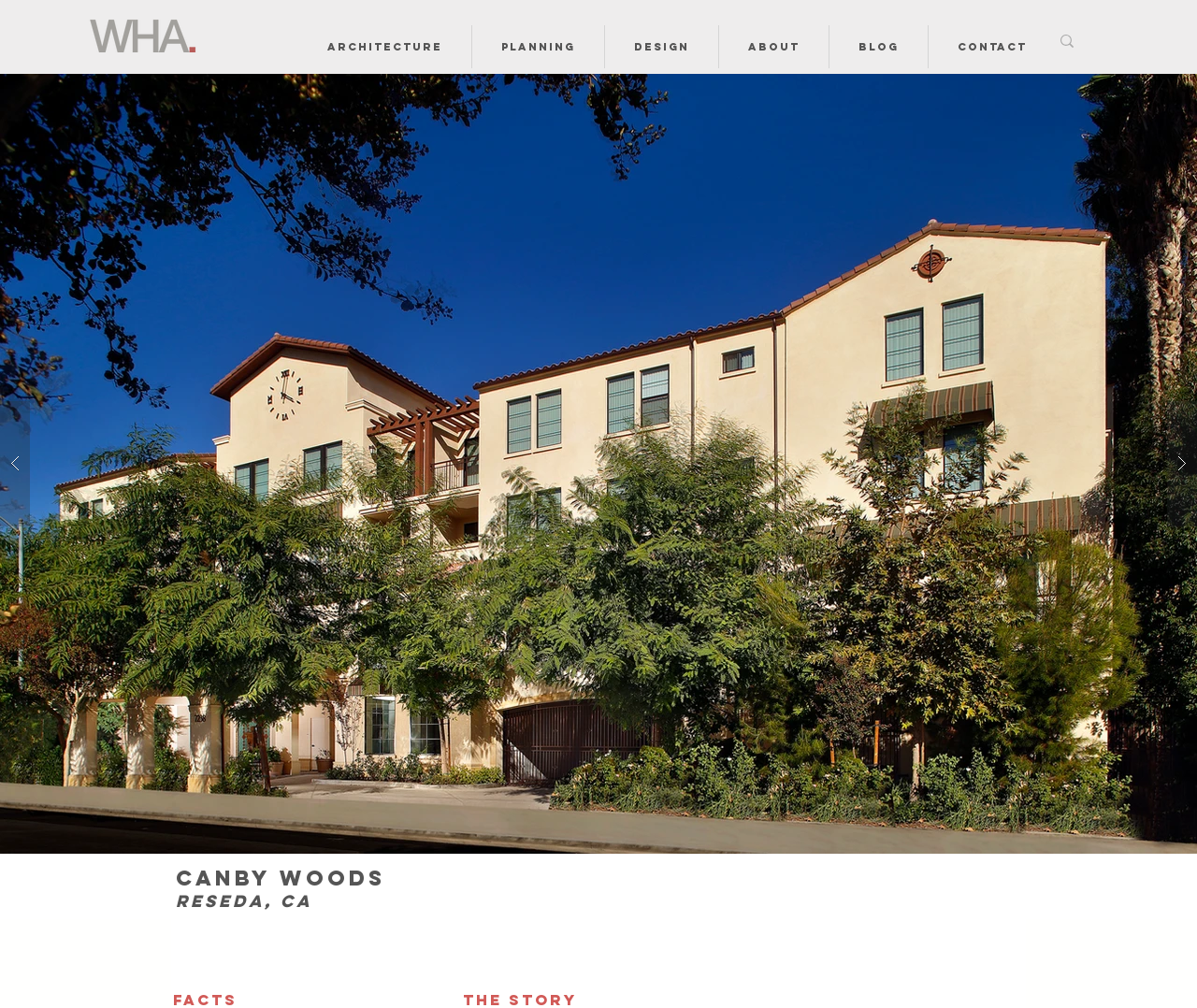Provide a one-word or brief phrase answer to the question:
What is the name of the architecture firm?

WHA Architects Planners Designers